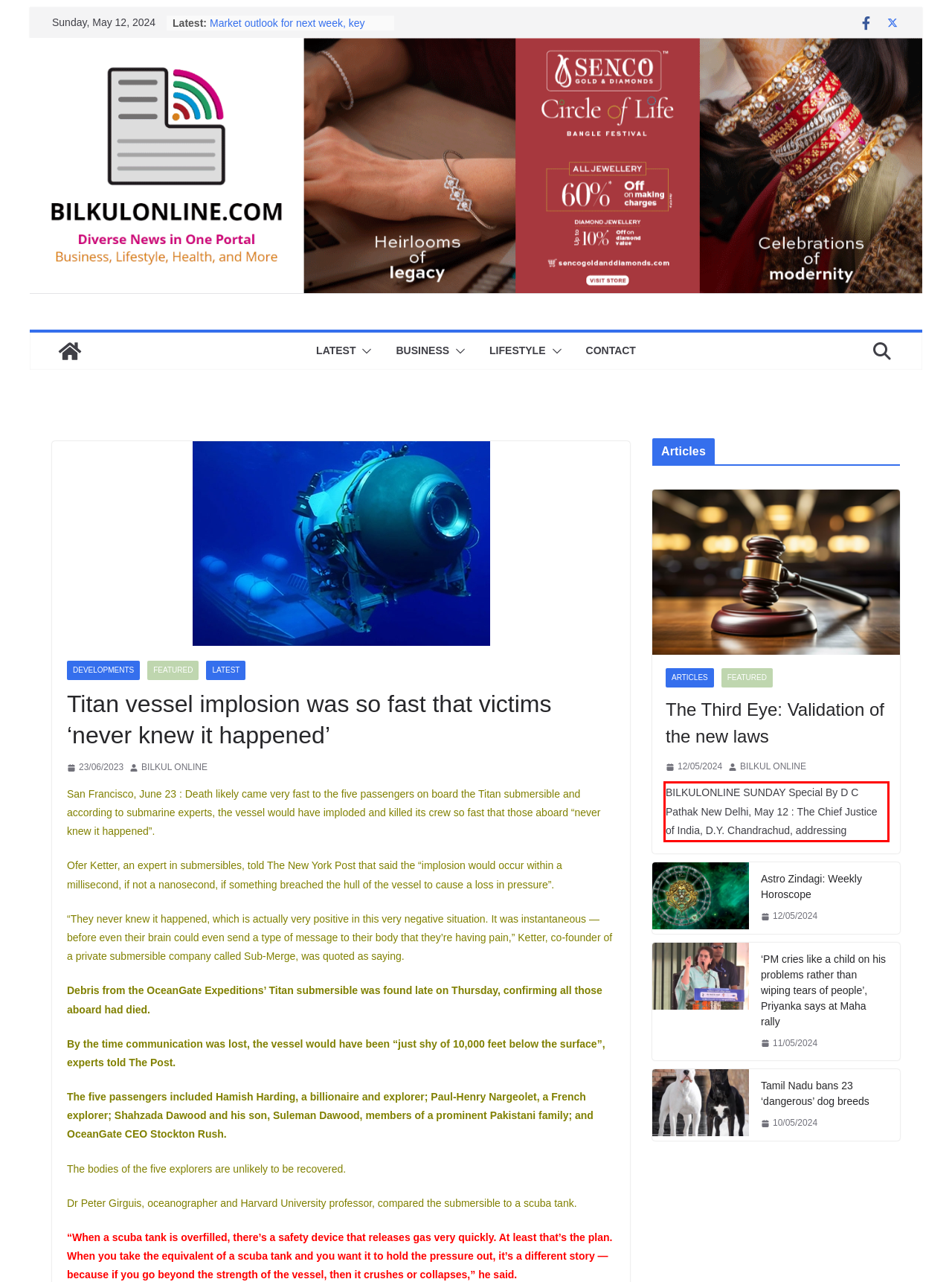Within the screenshot of a webpage, identify the red bounding box and perform OCR to capture the text content it contains.

BILKULONLINE SUNDAY Special By D C Pathak New Delhi, May 12 : The Chief Justice of India, D.Y. Chandrachud, addressing